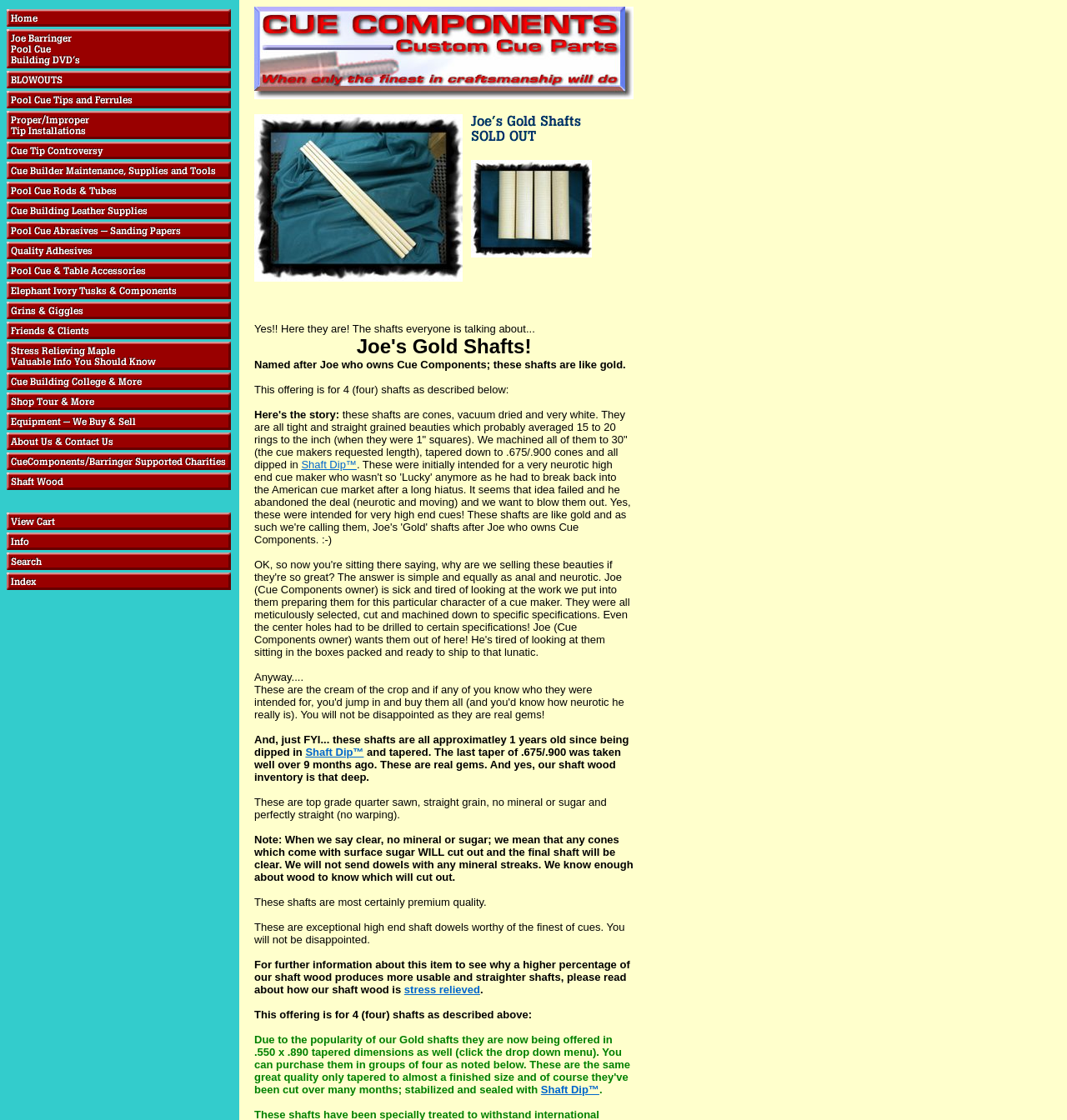Review the image closely and give a comprehensive answer to the question: What is the material of the shafts?

The StaticText elements with the text 'Named after Joe who owns Cue Components; these shafts are like gold.' and 'These are top grade quarter sawn, straight grain, no mineral or sugar and perfectly straight (no warping).' indicate that the material of the shafts is wood.